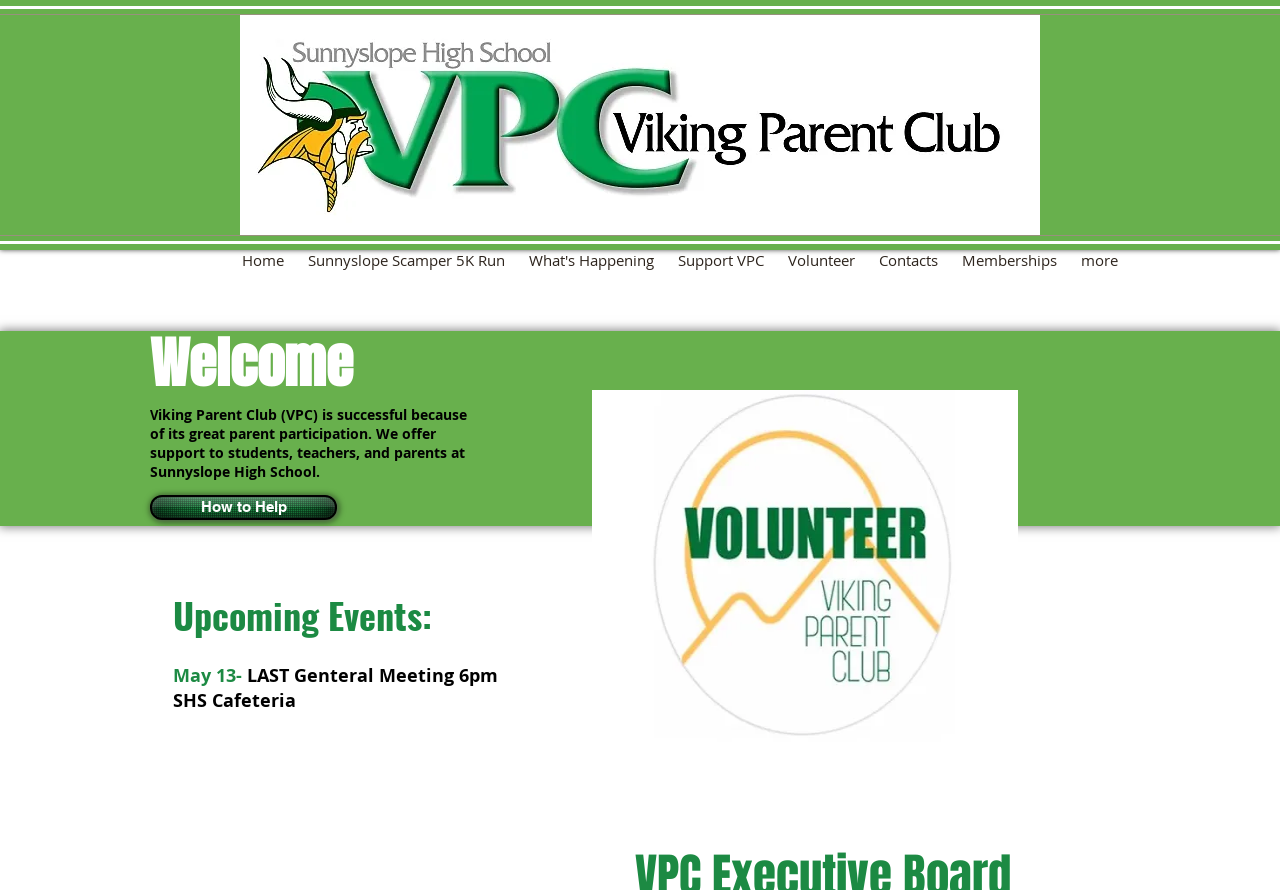Determine the bounding box coordinates for the element that should be clicked to follow this instruction: "Click on Home". The coordinates should be given as four float numbers between 0 and 1, in the format [left, top, right, bottom].

[0.18, 0.281, 0.231, 0.303]